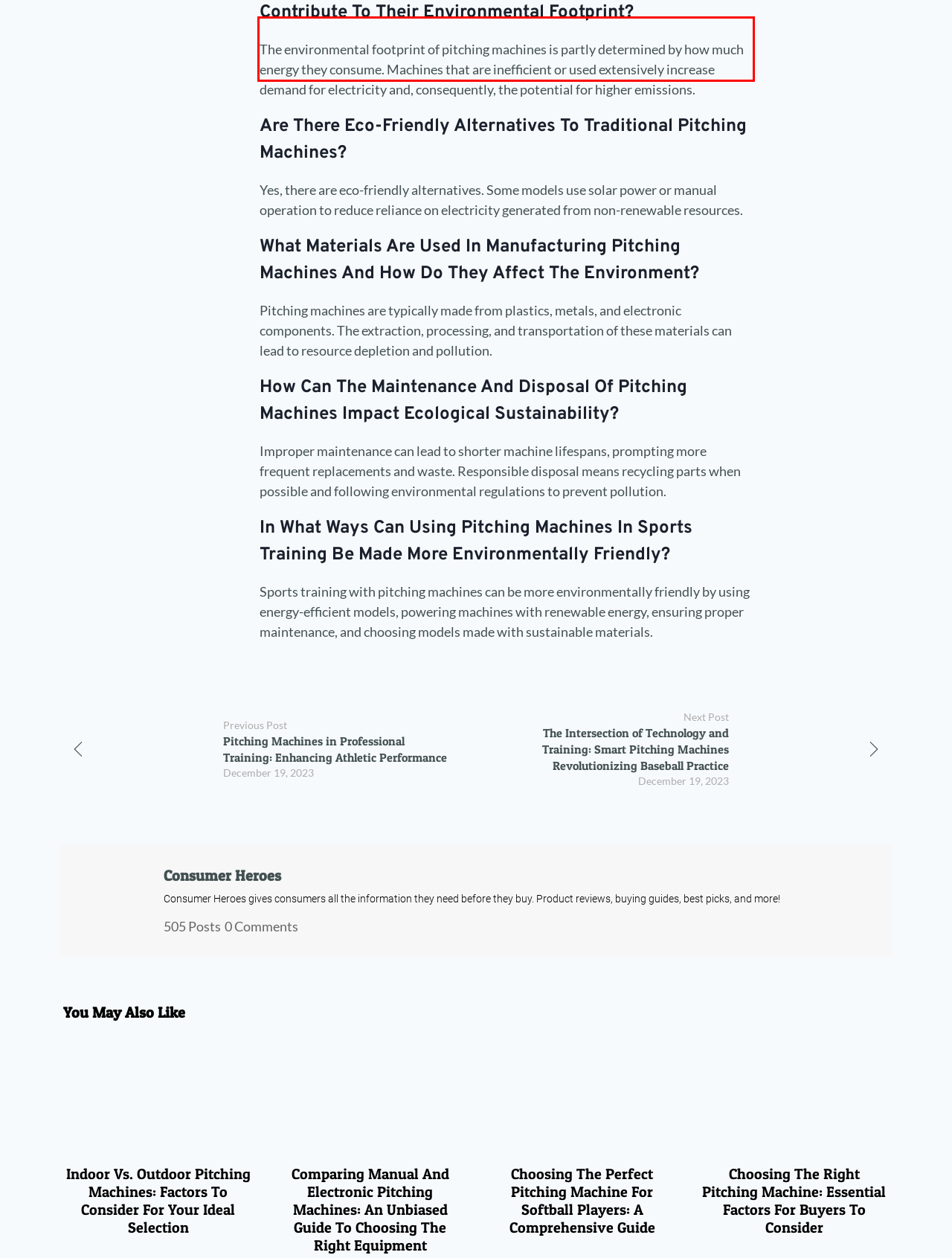Please take the screenshot of the webpage, find the red bounding box, and generate the text content that is within this red bounding box.

Pitching machines are typically made from plastics, metals, and electronic components. The extraction, processing, and transportation of these materials can lead to resource depletion and pollution.